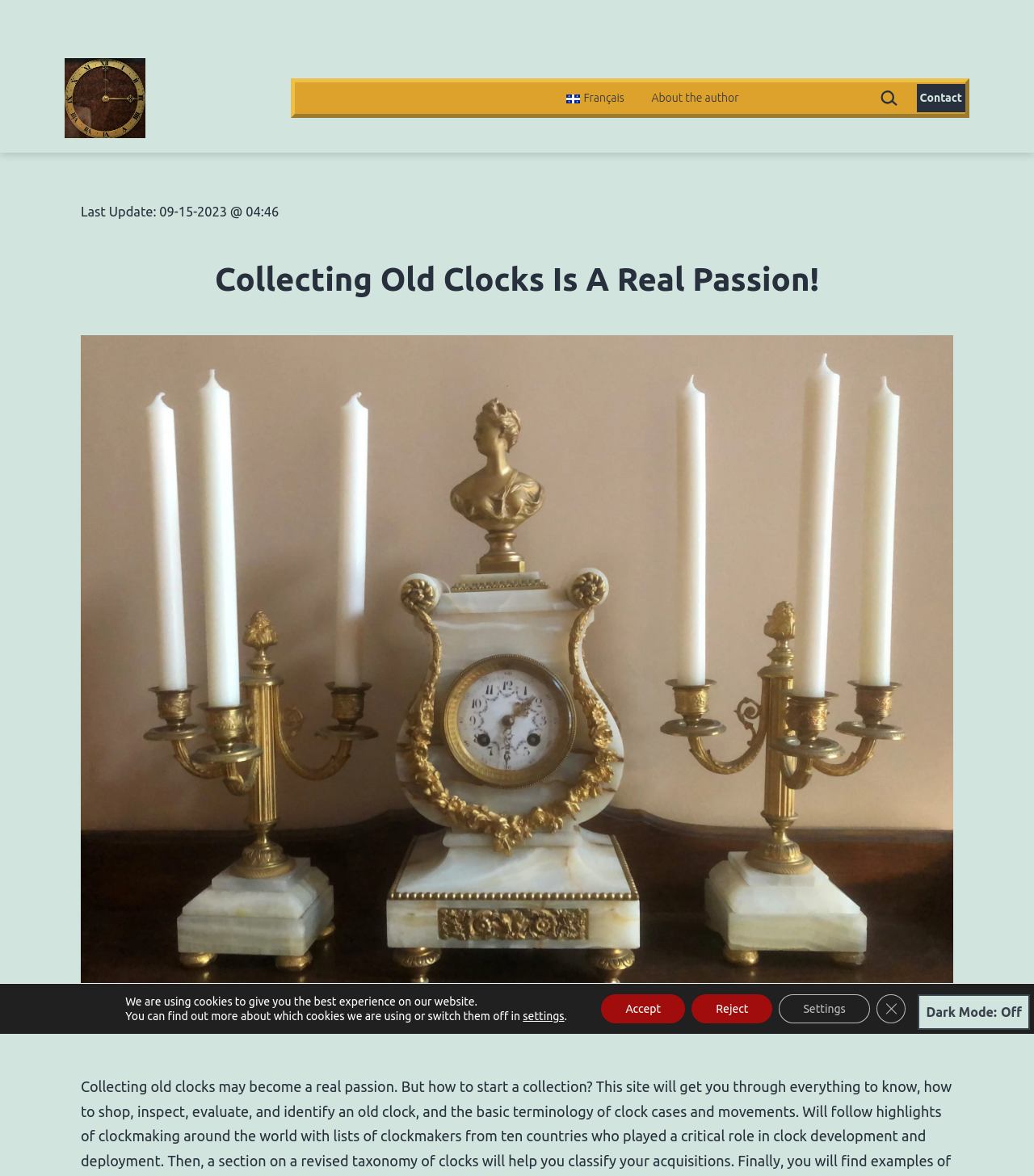What is the caption of the cover image?
Provide a detailed and well-explained answer to the question.

I examined the figure element and found the caption of the cover image, which is 'Japy Napoleon III white marble clock with two chandeliers (Image ID183 : All rights reserved, Bordloub)'.